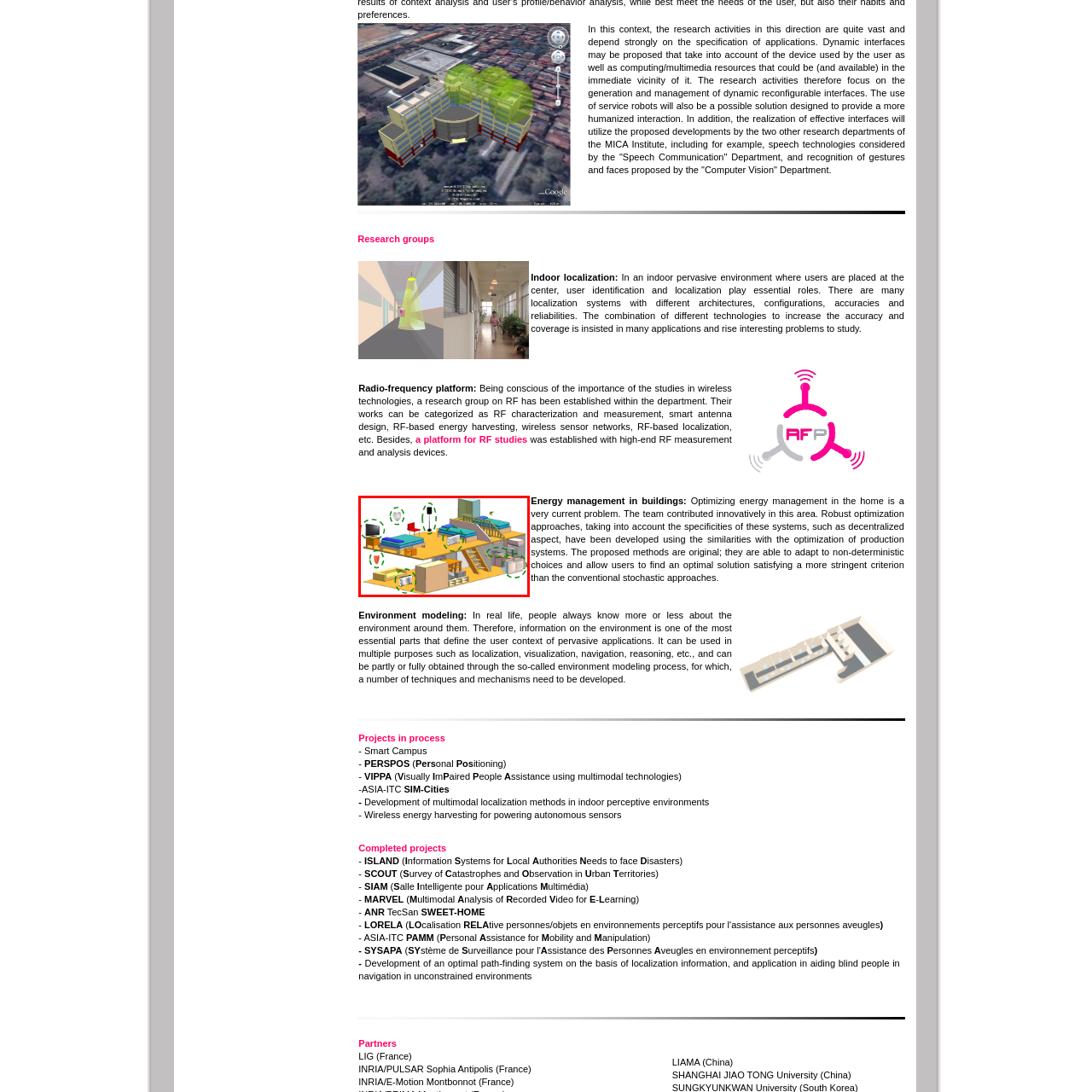Inspect the area within the red bounding box and elaborate on the following question with a detailed answer using the image as your reference: What color is the chair adjacent to the beds?

I looked at the image and saw a chair next to the beds, and it's red in color.